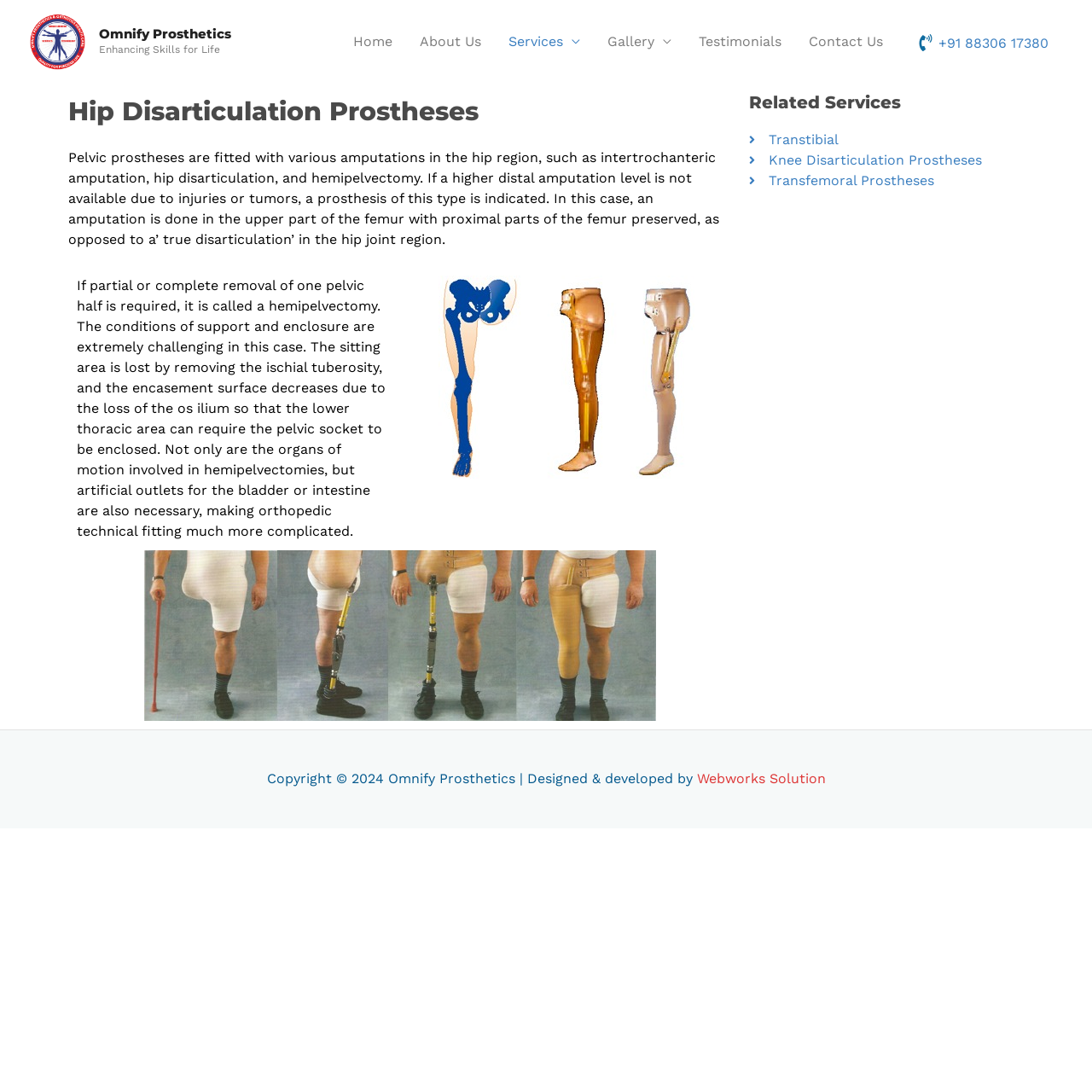Using the given element description, provide the bounding box coordinates (top-left x, top-left y, bottom-right x, bottom-right y) for the corresponding UI element in the screenshot: Omnify Prosthetics

[0.091, 0.023, 0.212, 0.038]